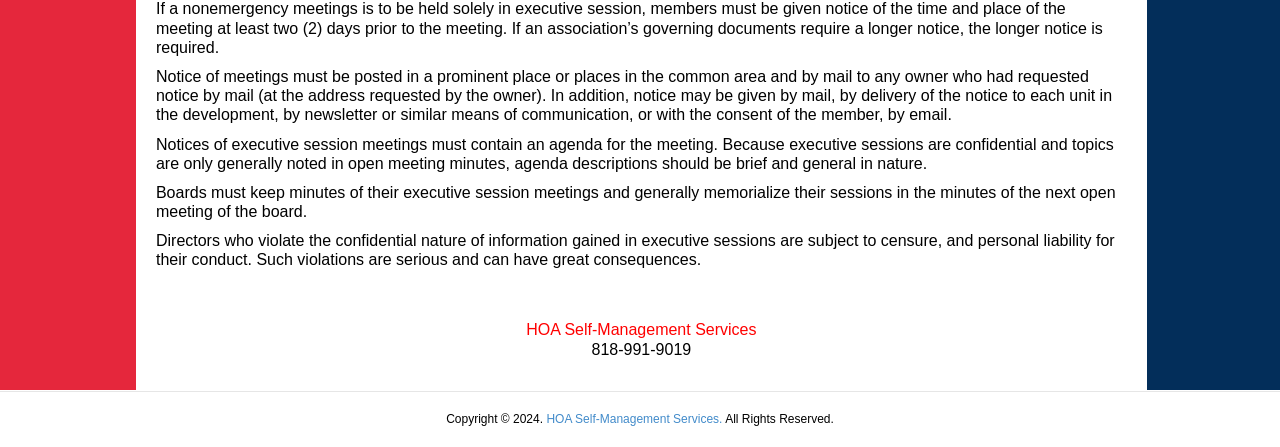Utilize the details in the image to give a detailed response to the question: What year is the copyright for?

The webpage has a copyright notice at the bottom stating 'Copyright © 2024', indicating that the copyright is for the year 2024.